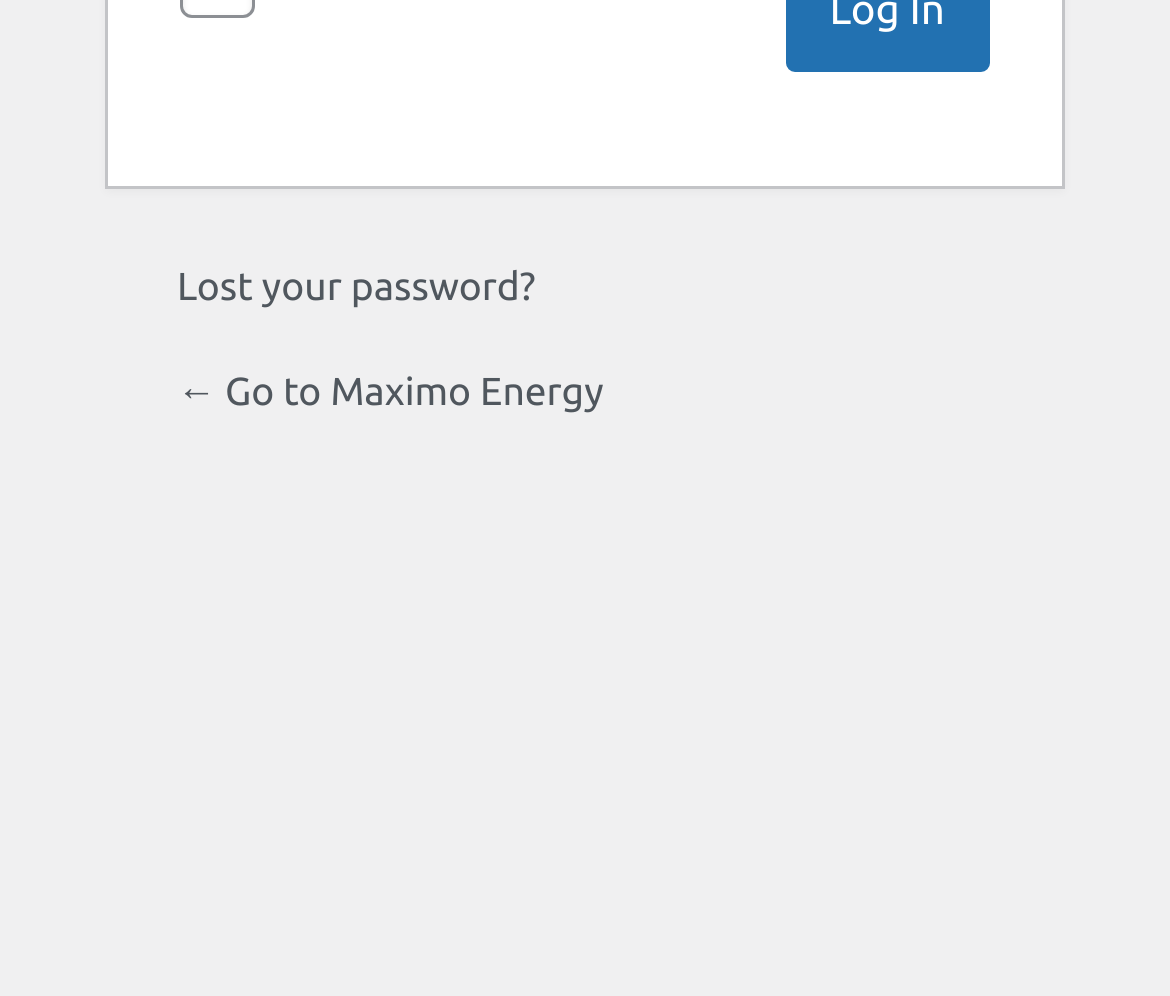Find the bounding box coordinates for the UI element whose description is: "← Go to Maximo Energy". The coordinates should be four float numbers between 0 and 1, in the format [left, top, right, bottom].

[0.151, 0.373, 0.516, 0.416]